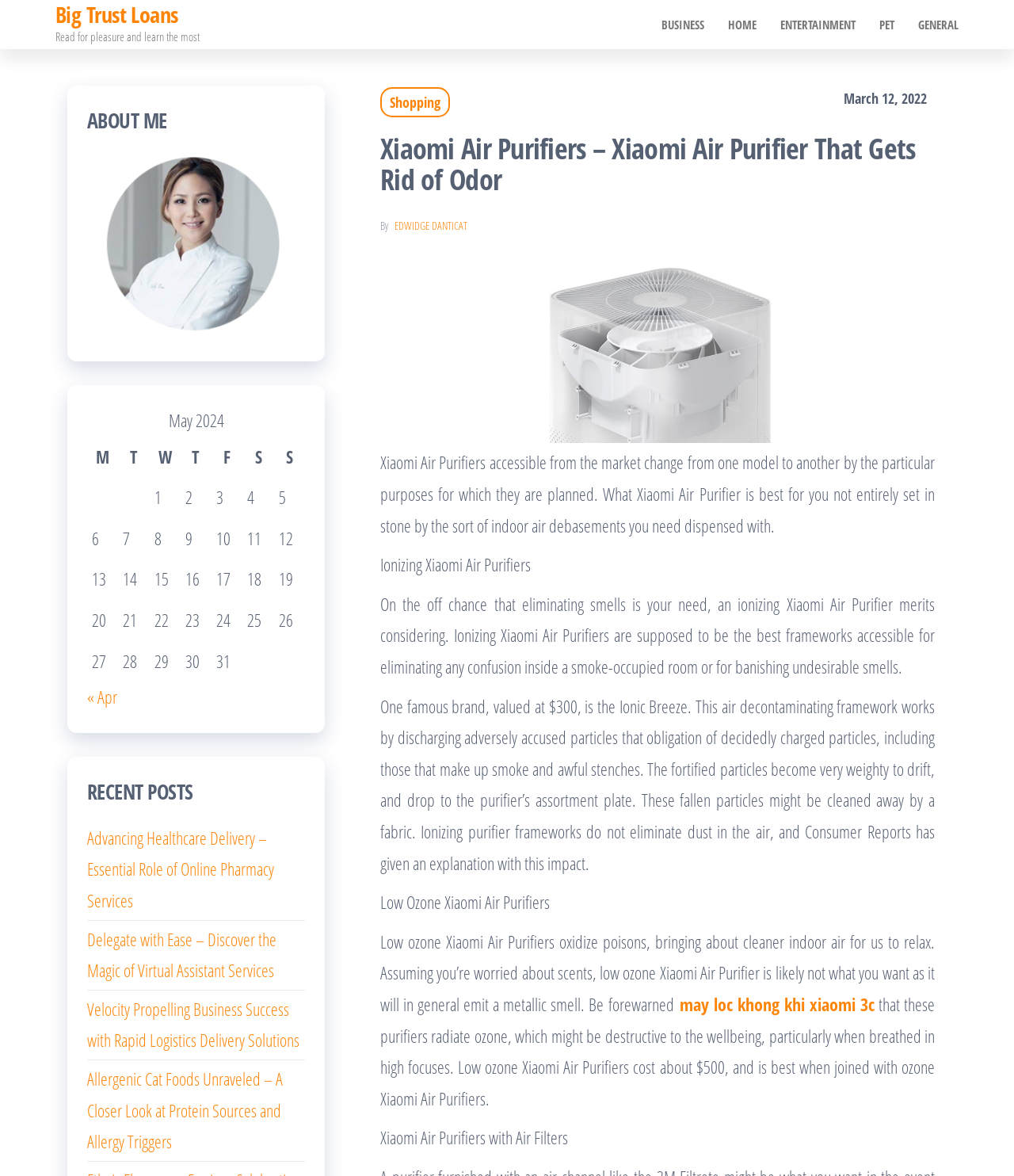What is the name of the author of the article?
From the image, respond using a single word or phrase.

EDWIDGE DANTICAT